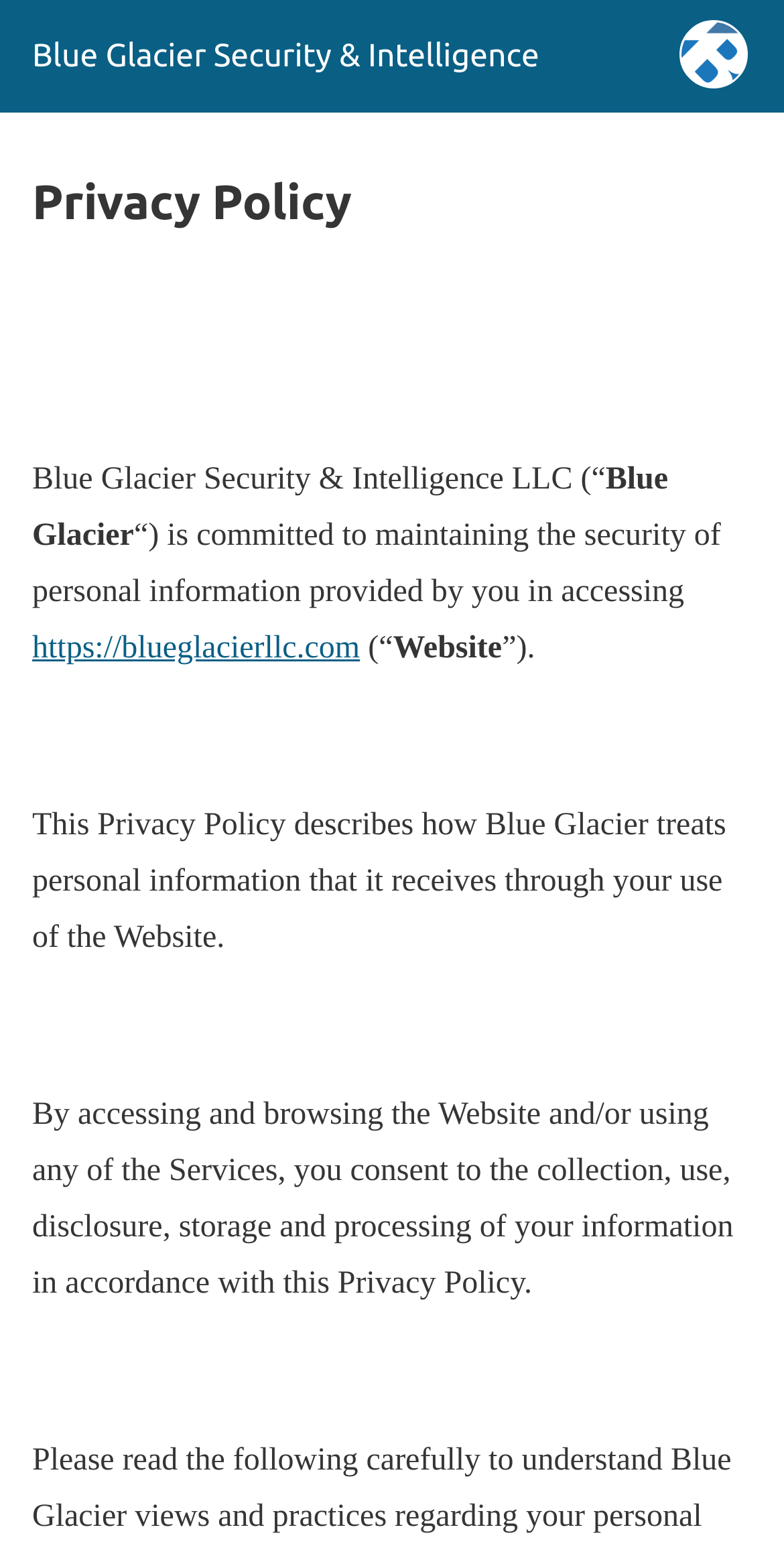Find the bounding box coordinates of the UI element according to this description: "https://blueglacierllc.com".

[0.041, 0.405, 0.459, 0.427]